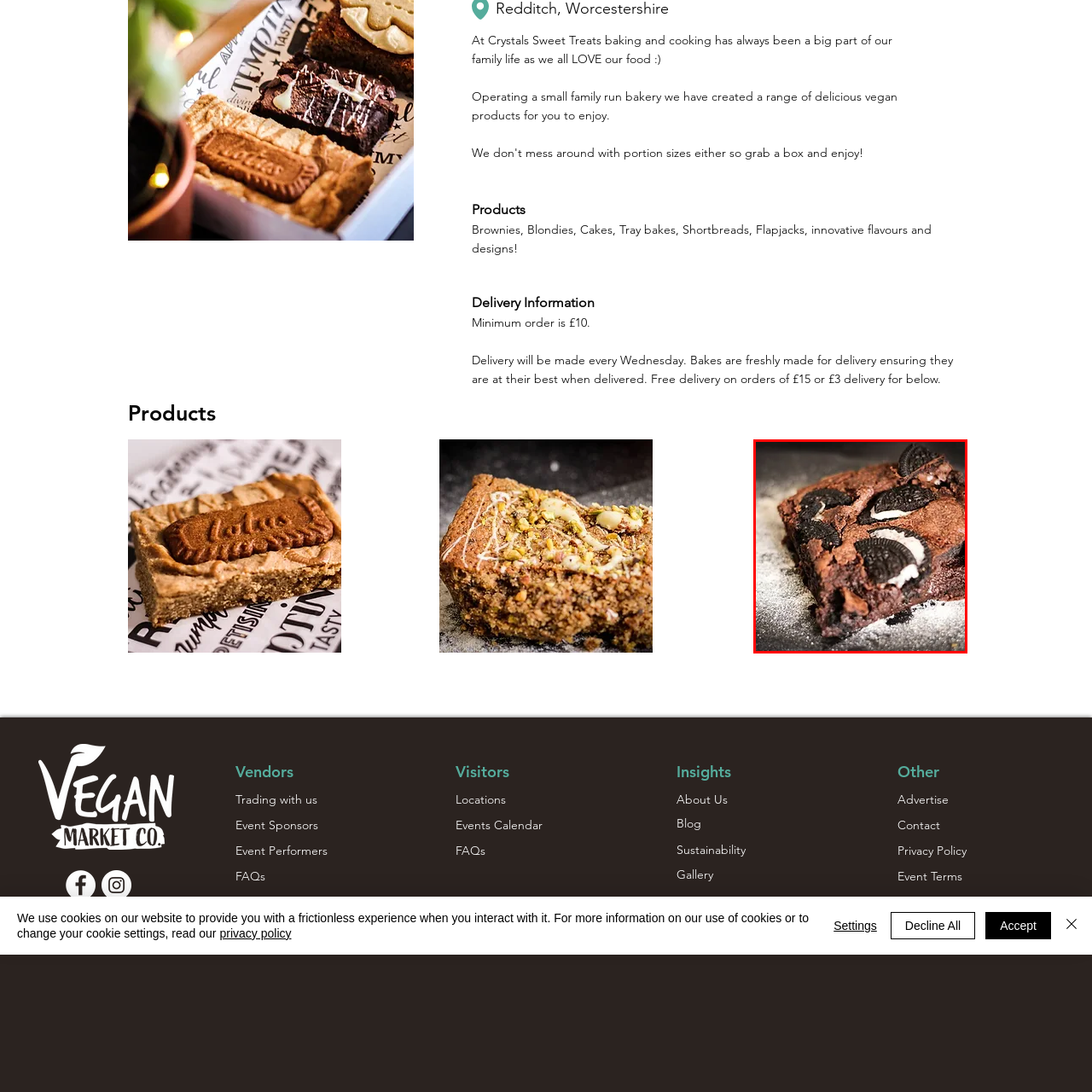Pay attention to the section outlined in red, What type of cookies are used in the brownie? 
Reply with a single word or phrase.

Oreo